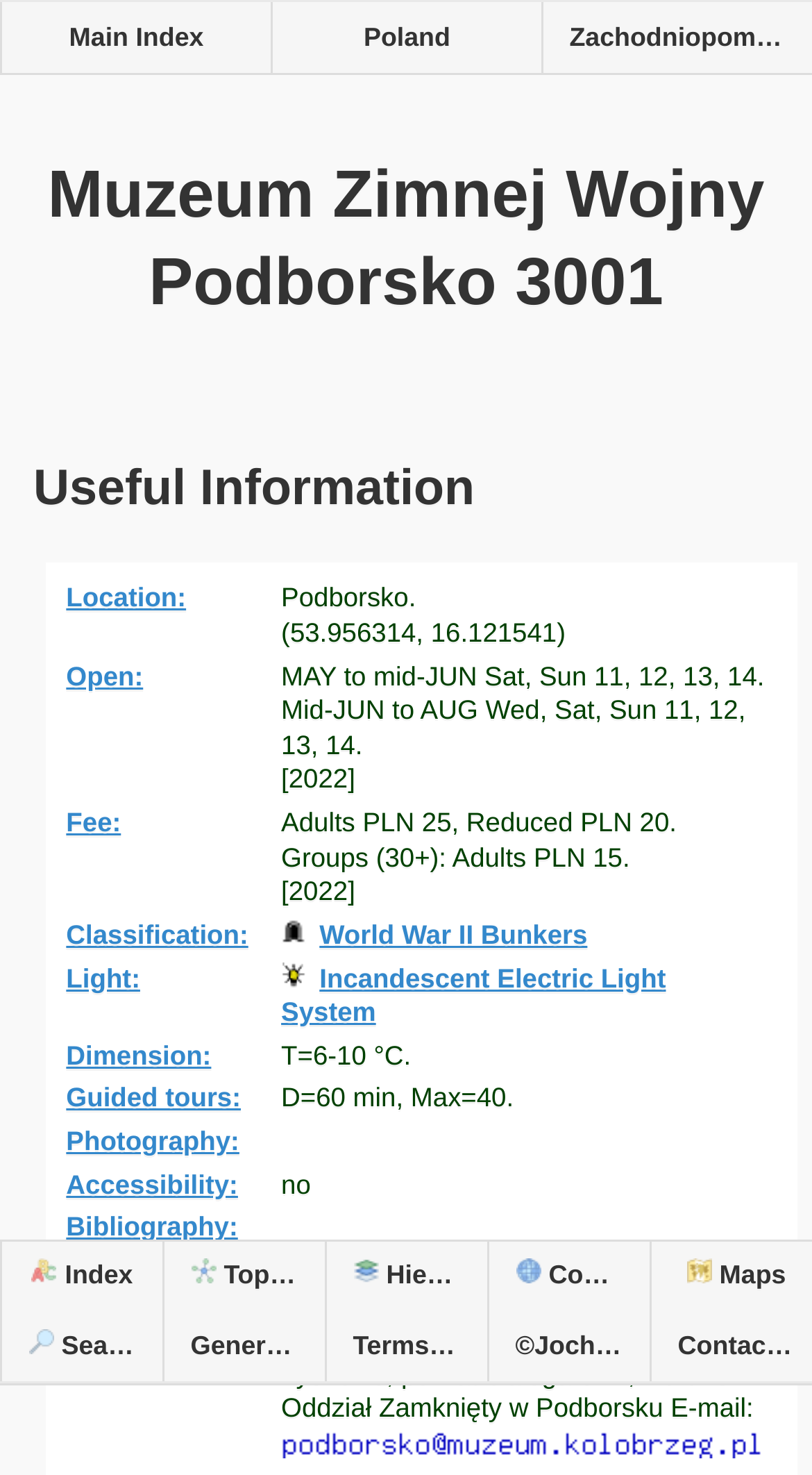Please provide a brief answer to the question using only one word or phrase: 
What is the location of Muzeum Zimnej Wojny Podborsko 3001?

Podborsko